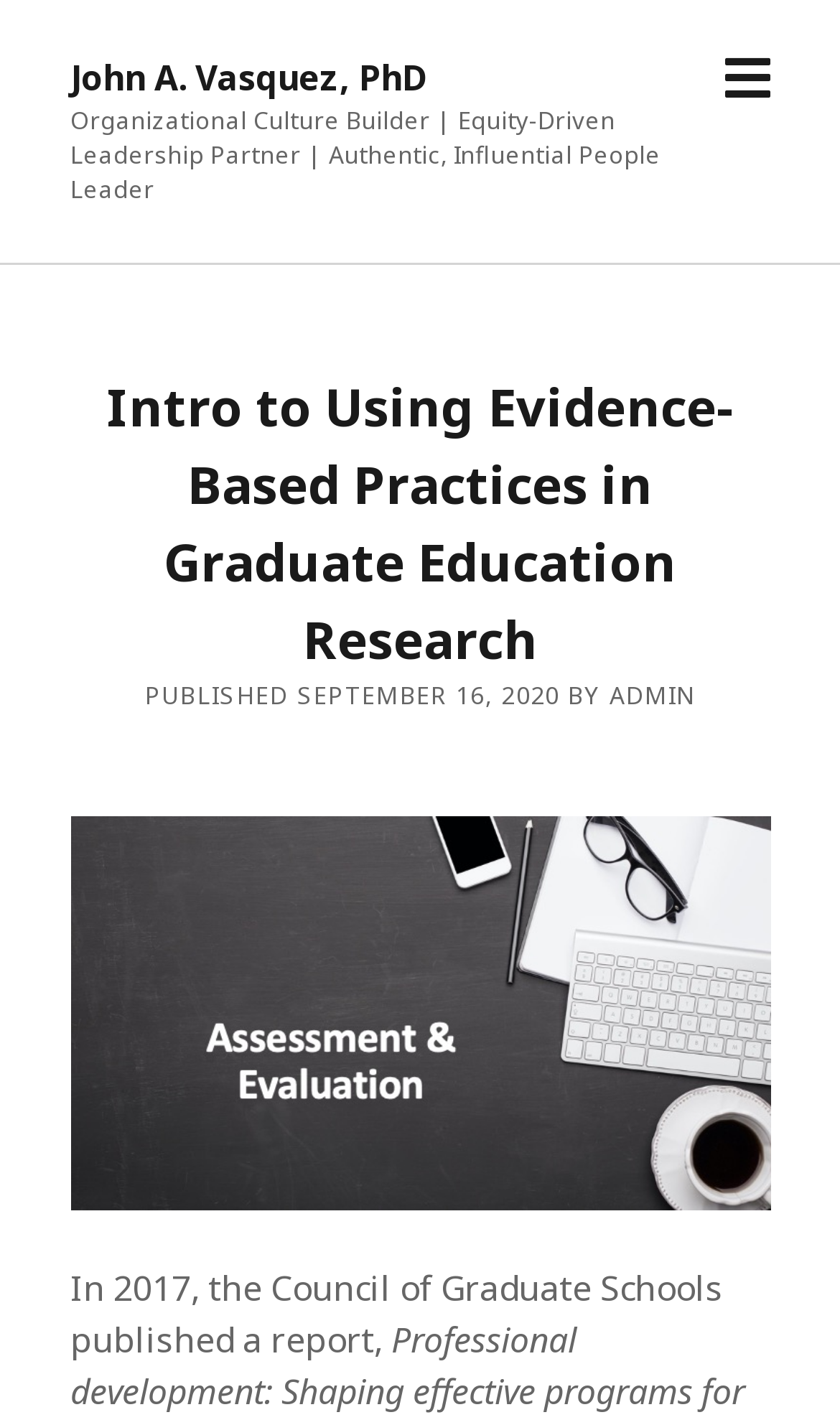Provide the bounding box coordinates for the UI element that is described by this text: "open menu". The coordinates should be in the form of four float numbers between 0 and 1: [left, top, right, bottom].

[0.863, 0.036, 0.917, 0.076]